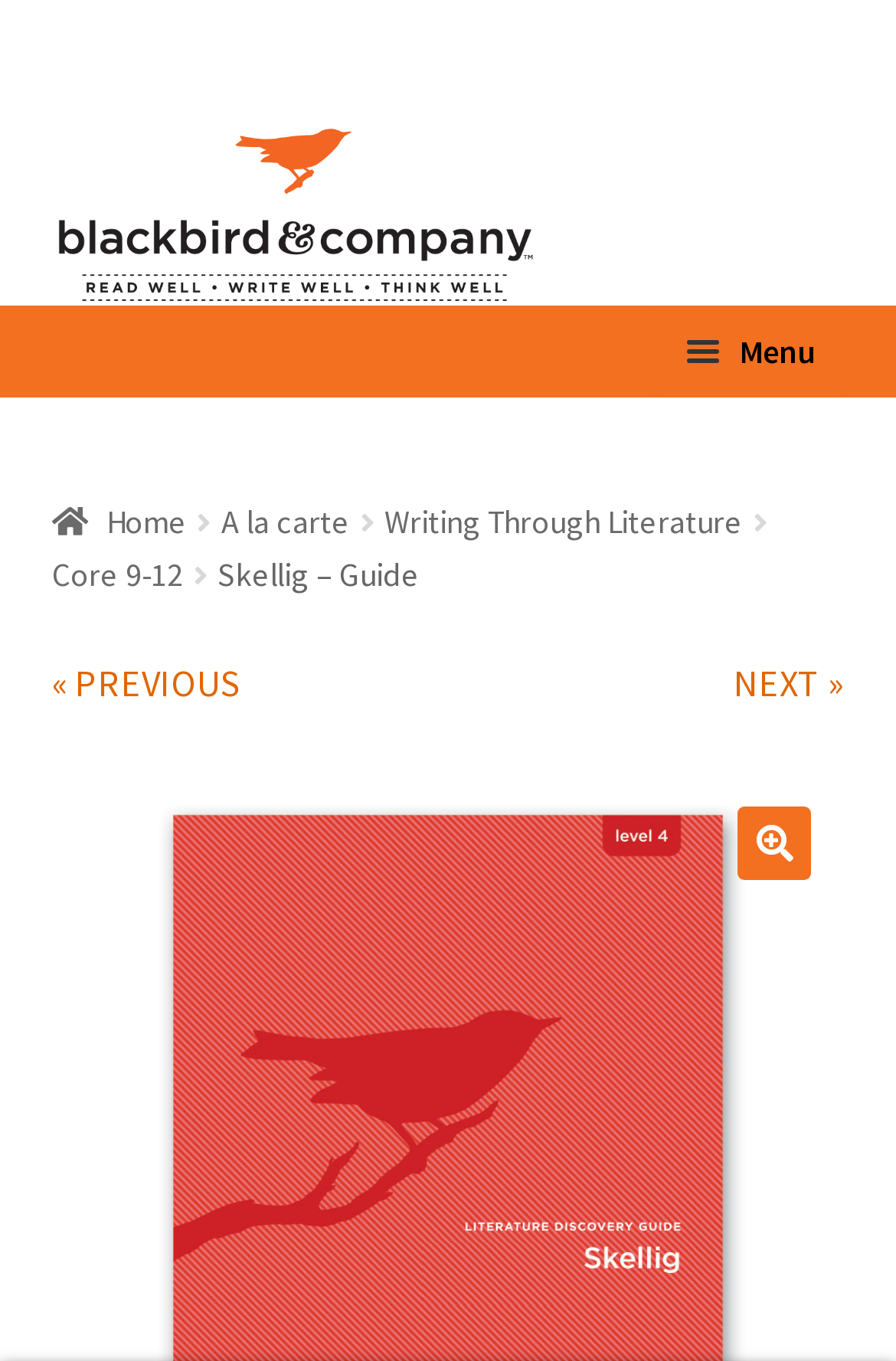How many navigation links are there?
Please respond to the question with as much detail as possible.

I counted the number of link elements within the navigation element with the description 'Primary Navigation', which are 'Home', 'Shop', 'Parents / Teachers', 'Videos', 'Blog', 'Free Stuff!', and 'Classes'.